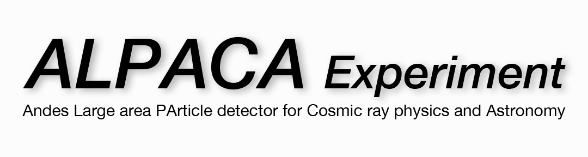What does ALPACA stand for?
Based on the image, answer the question in a detailed manner.

The question asks for the expansion of the acronym ALPACA. The answer is obtained from the caption, which provides a brief description below the main title, stating 'Andes Large area PArticle detector for Cosmic ray physics and Astronomy'.